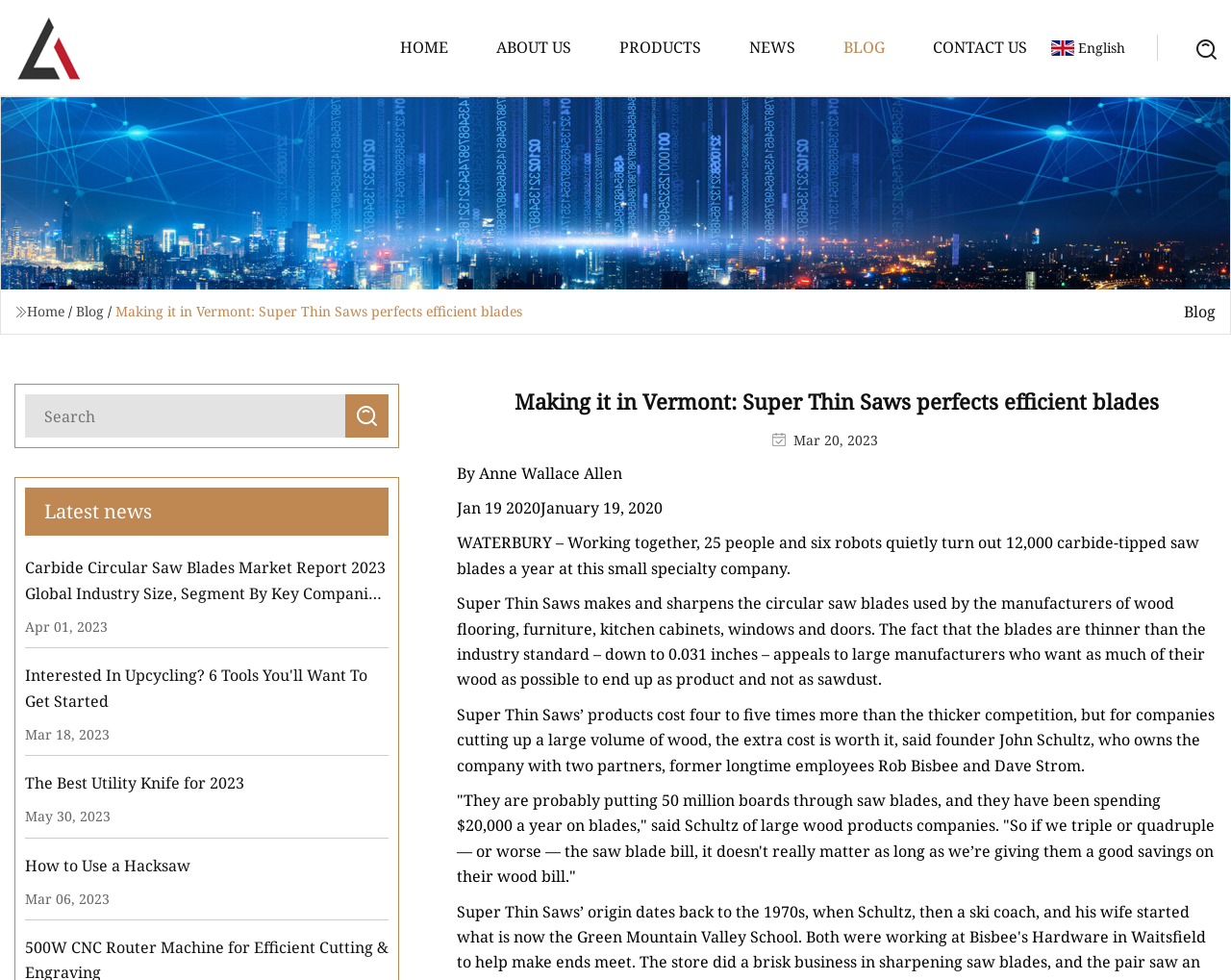Identify the bounding box coordinates for the region of the element that should be clicked to carry out the instruction: "Click on HOME". The bounding box coordinates should be four float numbers between 0 and 1, i.e., [left, top, right, bottom].

None